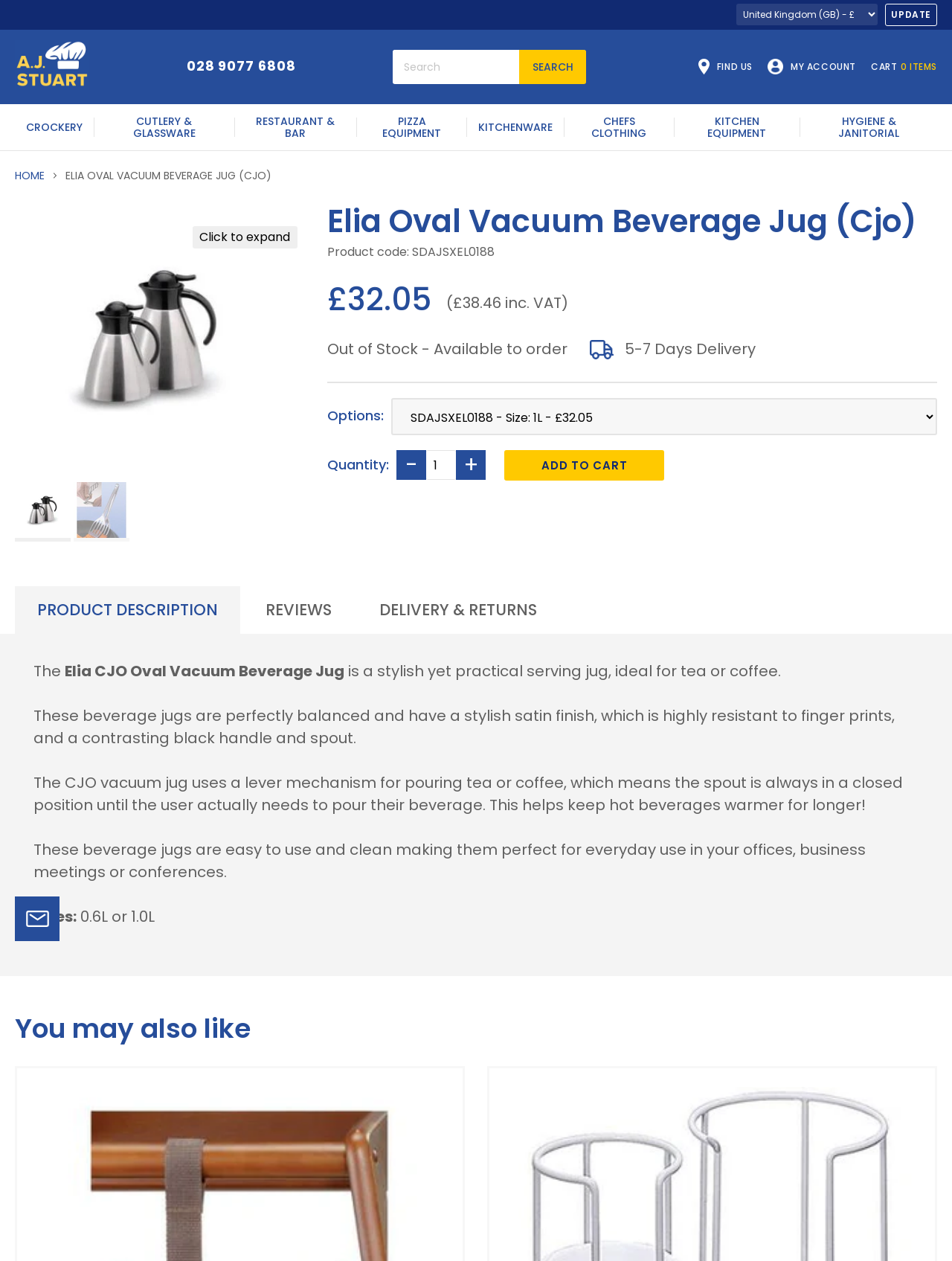Provide the bounding box coordinates for the area that should be clicked to complete the instruction: "View the product description".

[0.016, 0.465, 0.252, 0.503]